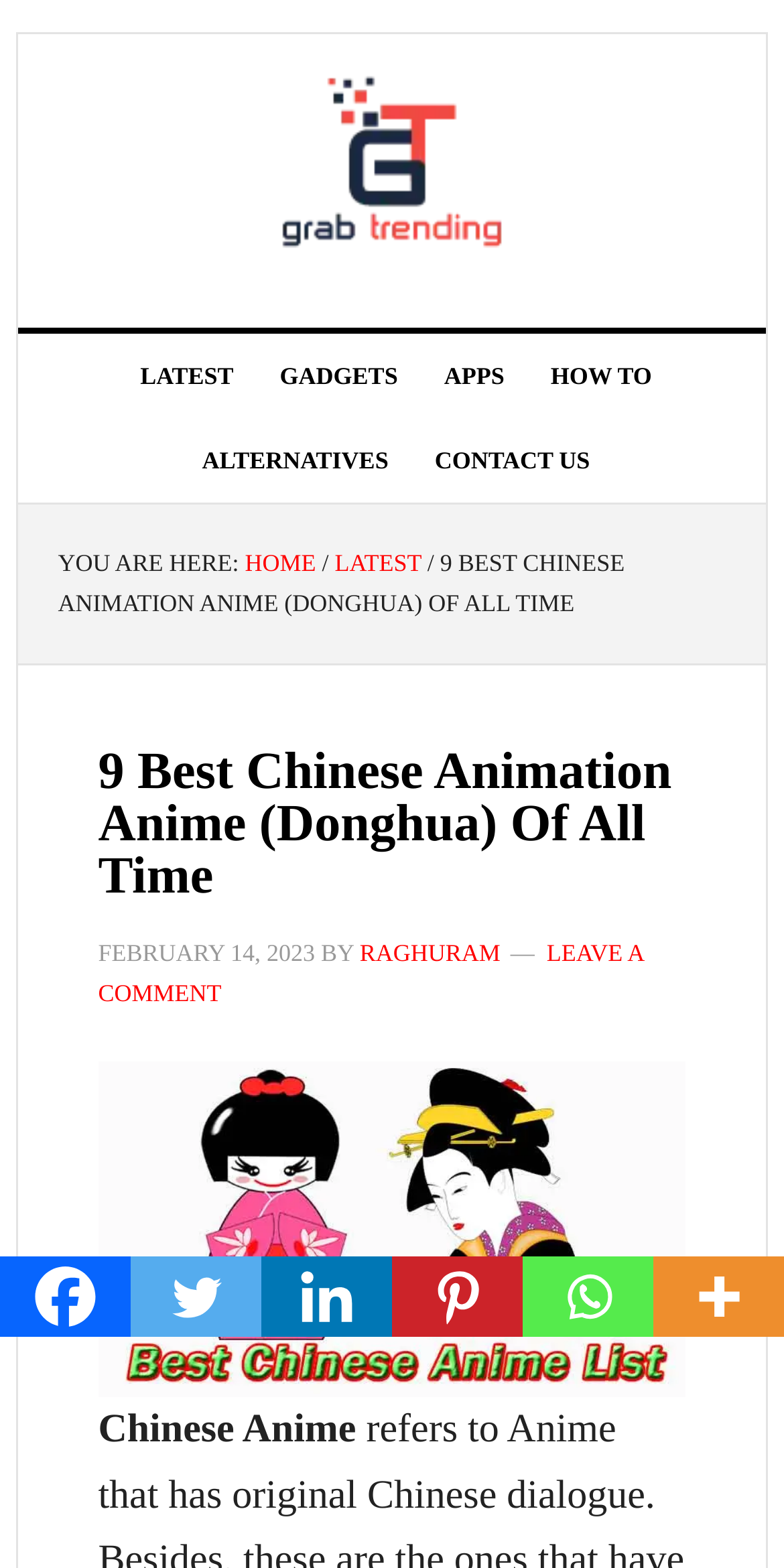Detail the various sections and features present on the webpage.

The webpage is about the 9 best Chinese animation anime (Donghua) of all time. At the top, there is a navigation menu with links to "LATEST", "GADGETS", "APPS", "HOW TO", "ALTERNATIVES", and "CONTACT US". Below the navigation menu, there is a breadcrumb trail with links to "HOME" and "LATEST", separated by a generic separator.

The main content of the webpage is a heading that reads "9 Best Chinese Animation Anime (Donghua) Of All Time", accompanied by a time stamp "FEBRUARY 14, 2023" and the author's name "RAGHURAM". There is also a link to "LEAVE A COMMENT" below the heading.

Below the heading, there is a large image related to Chinese Anime, taking up most of the width of the page. At the bottom of the page, there are social media links to Facebook, Twitter, Linkedin, Pinterest, Whatsapp, and More, each represented by an icon.

The webpage has a prominent link to "GRABTRENDING" at the top, and a static text "YOU ARE HERE:" above the breadcrumb trail. The overall structure of the webpage is organized, with clear headings and concise text.